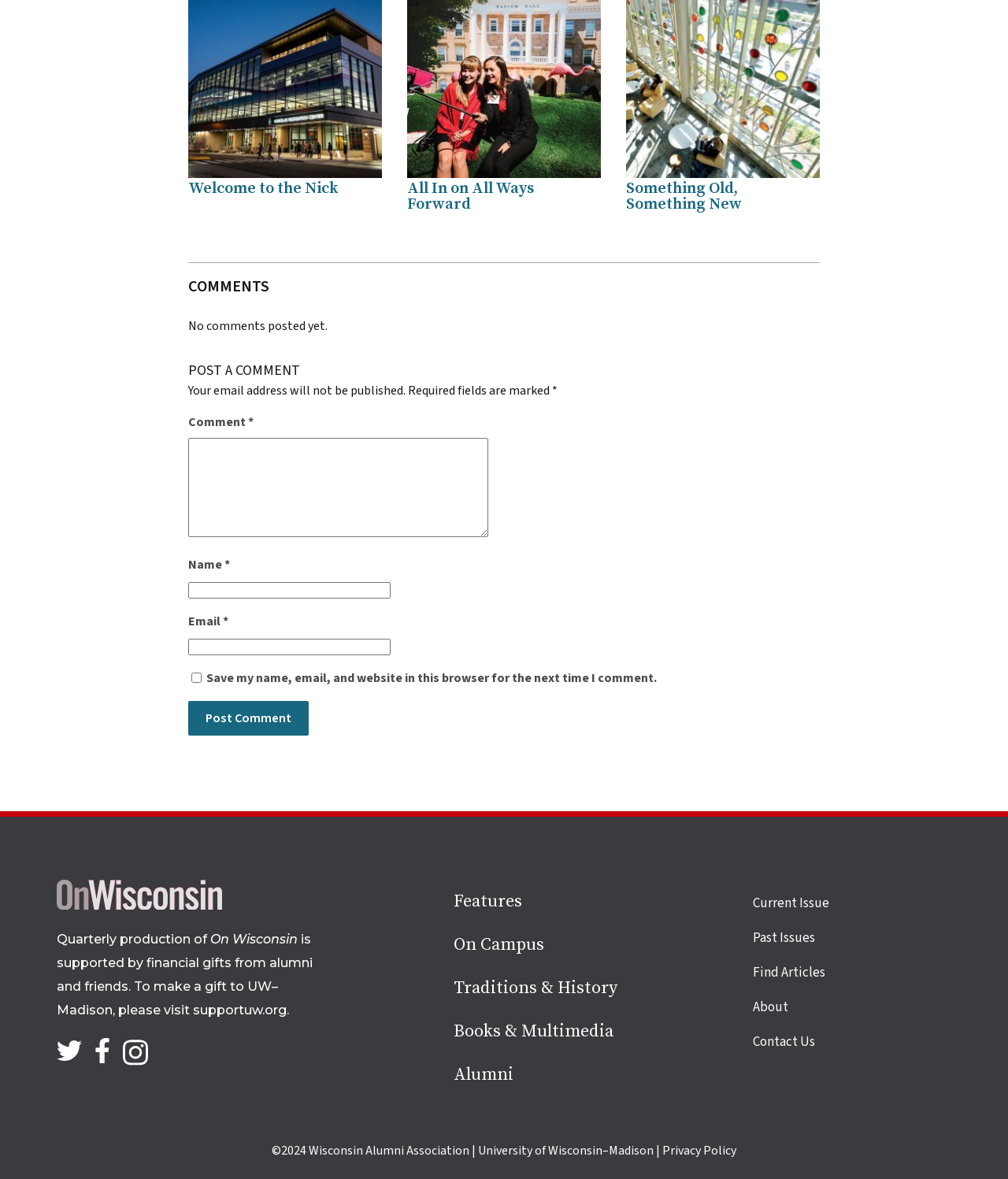Determine the bounding box coordinates of the clickable area required to perform the following instruction: "Click on the 'Post Comment' button". The coordinates should be represented as four float numbers between 0 and 1: [left, top, right, bottom].

[0.187, 0.594, 0.306, 0.624]